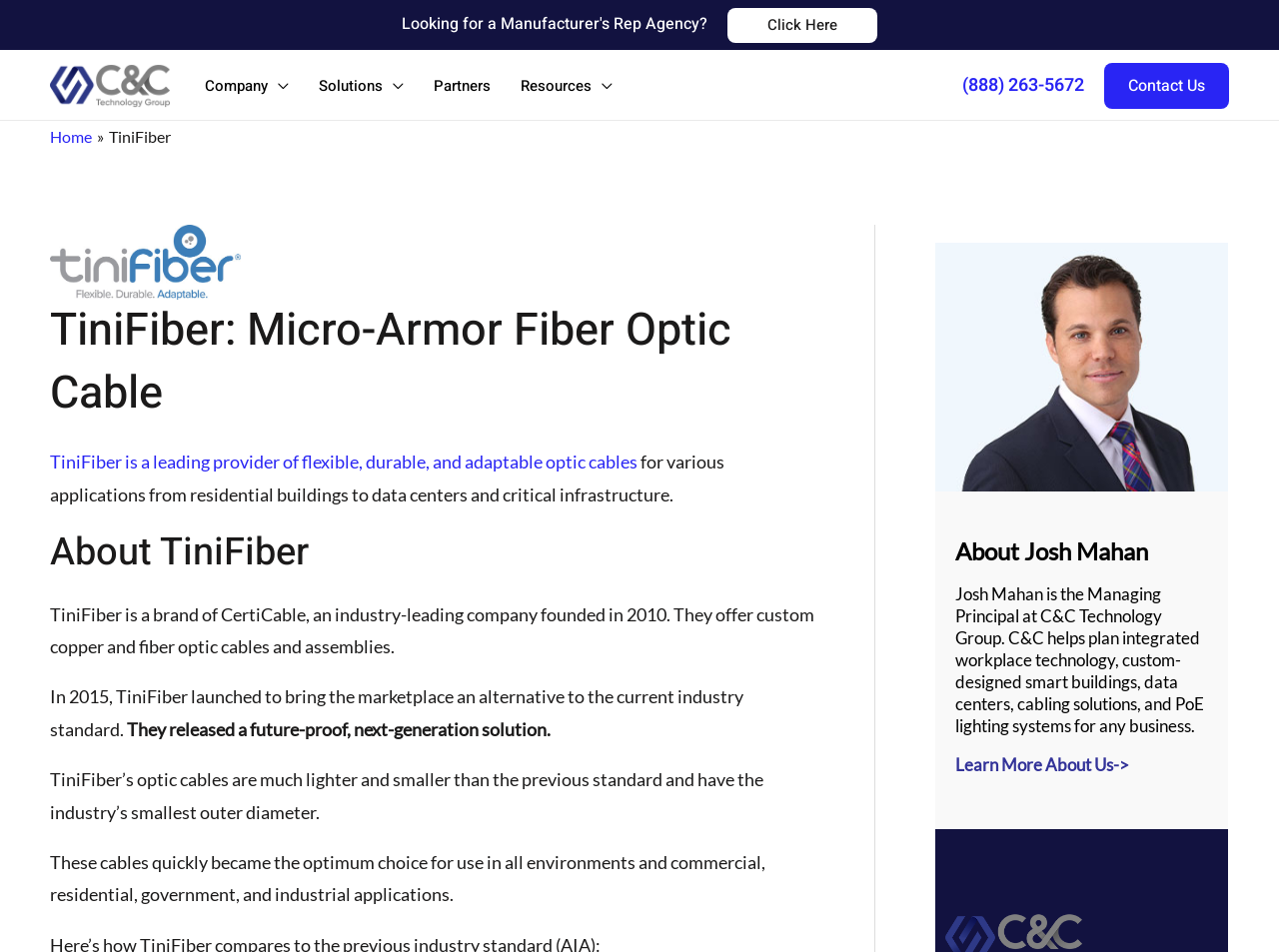How many menu toggles are in the site navigation? Look at the image and give a one-word or short phrase answer.

3